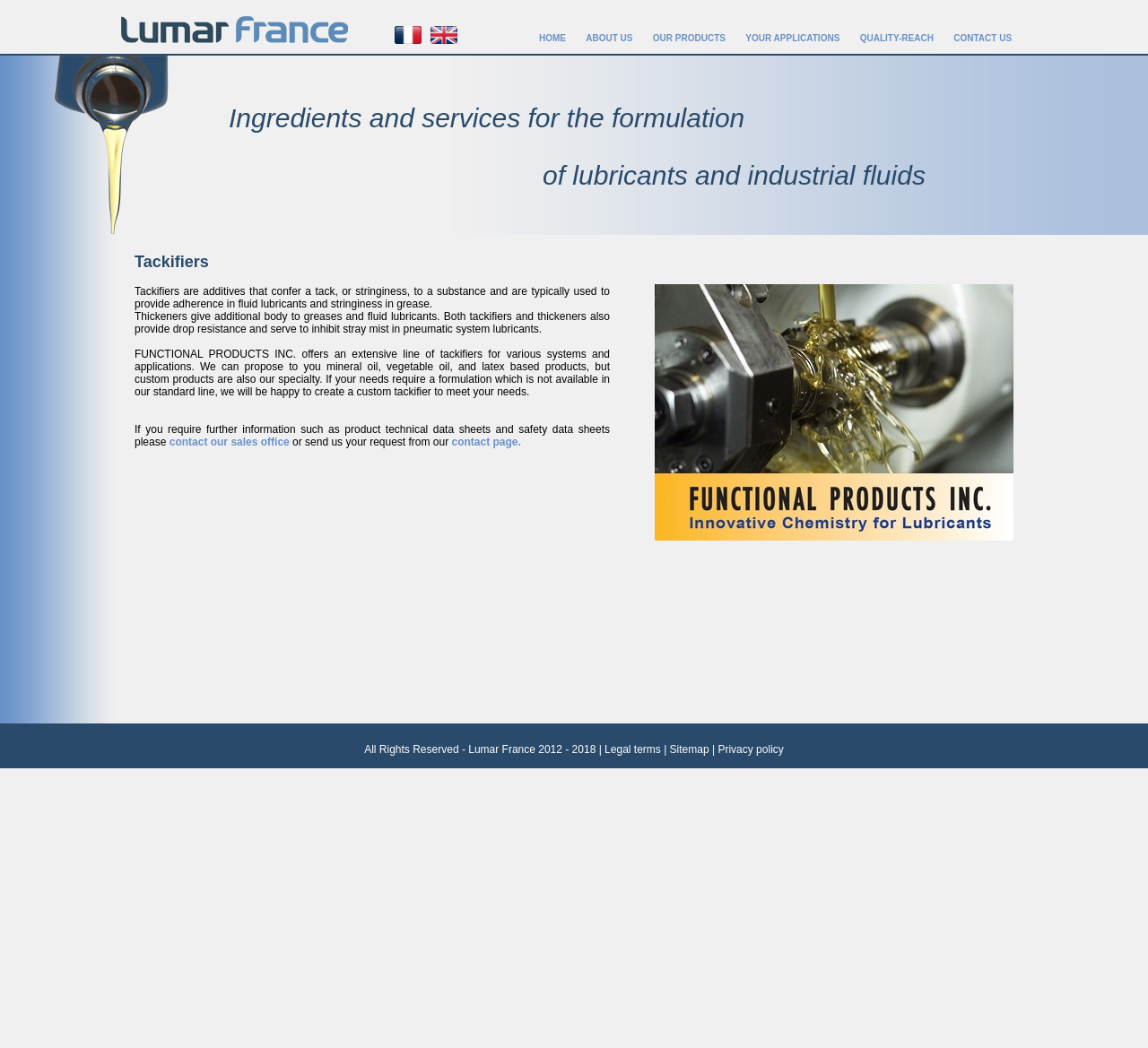What is the company's name?
Ensure your answer is thorough and detailed.

The company's name is Lumar France, which is indicated by the logo 'logo lumar france' at the top left corner of the webpage and also mentioned in the root element's description.